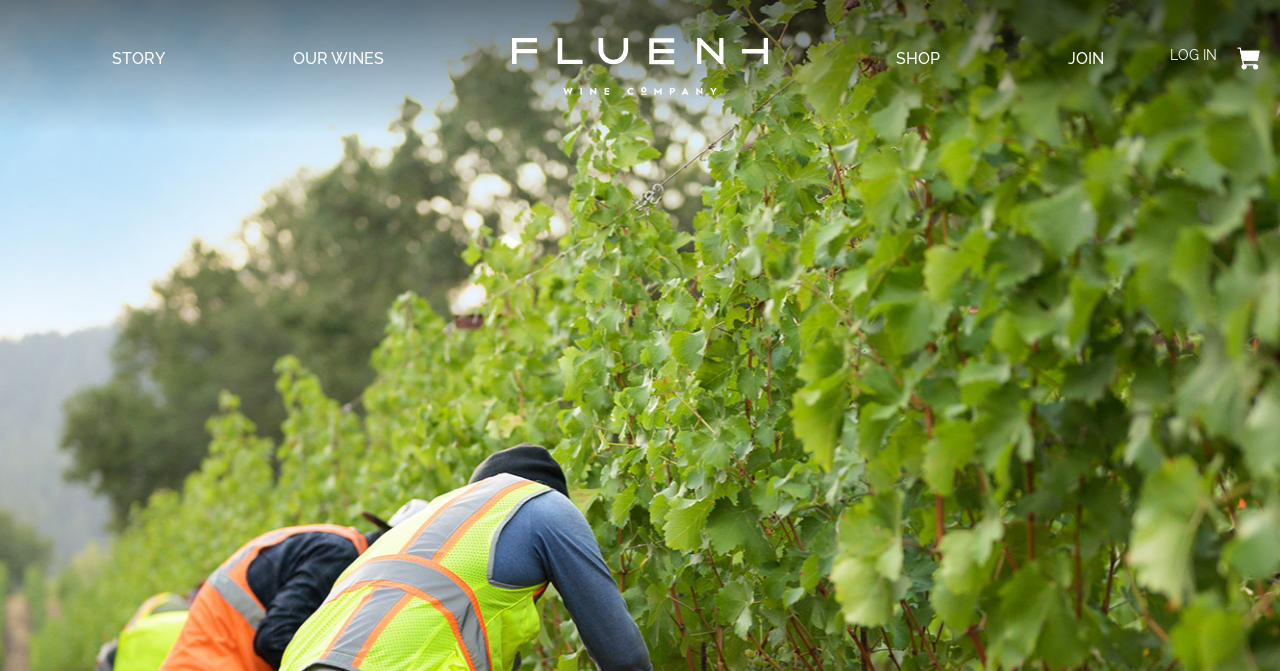Determine the bounding box coordinates for the UI element described. Format the coordinates as (top-left x, top-left y, bottom-right x, bottom-right y) and ensure all values are between 0 and 1. Element description: Shop

[0.7, 0.073, 0.734, 0.101]